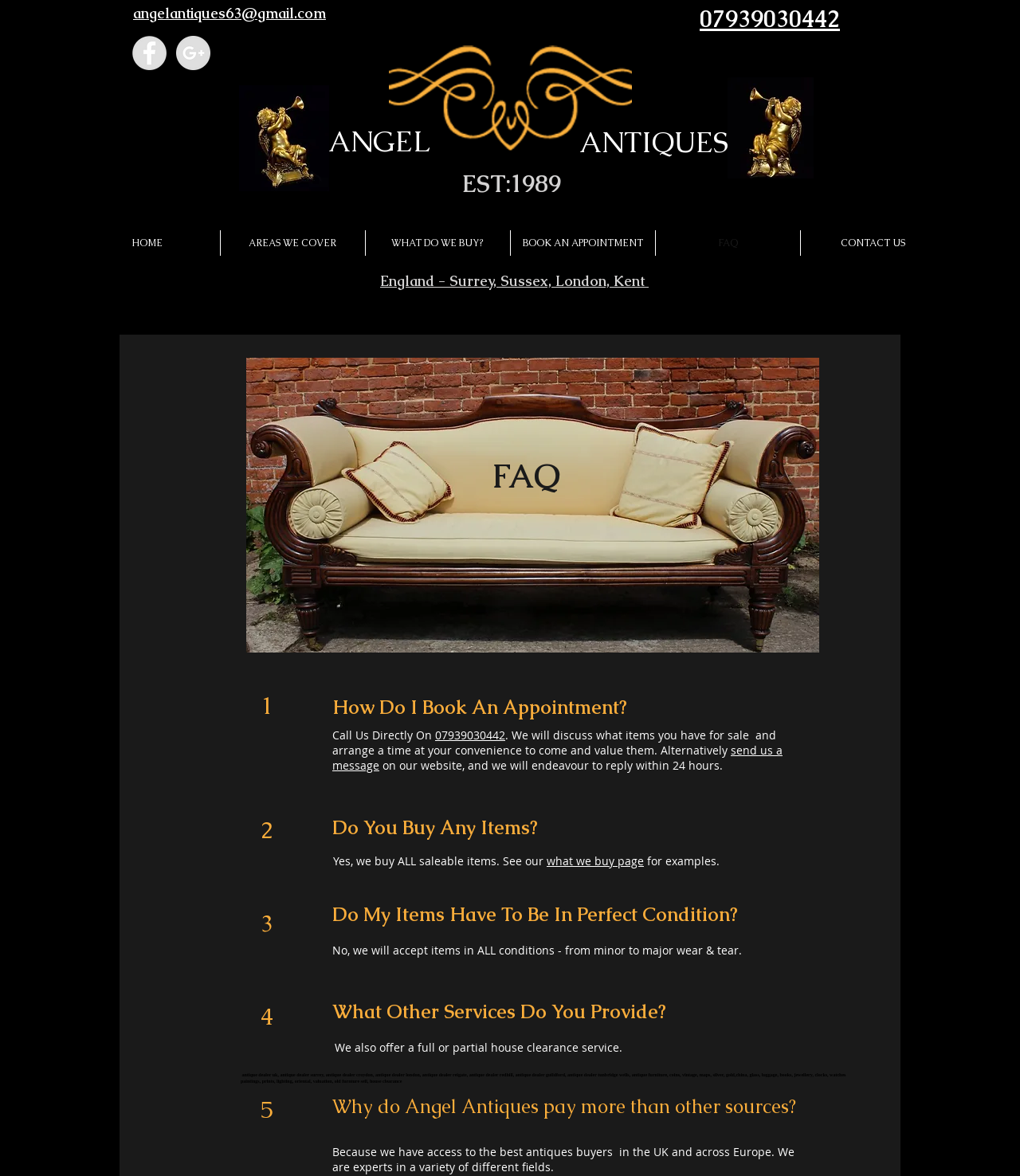Locate and provide the bounding box coordinates for the HTML element that matches this description: "CONTACT US".

[0.785, 0.196, 0.926, 0.217]